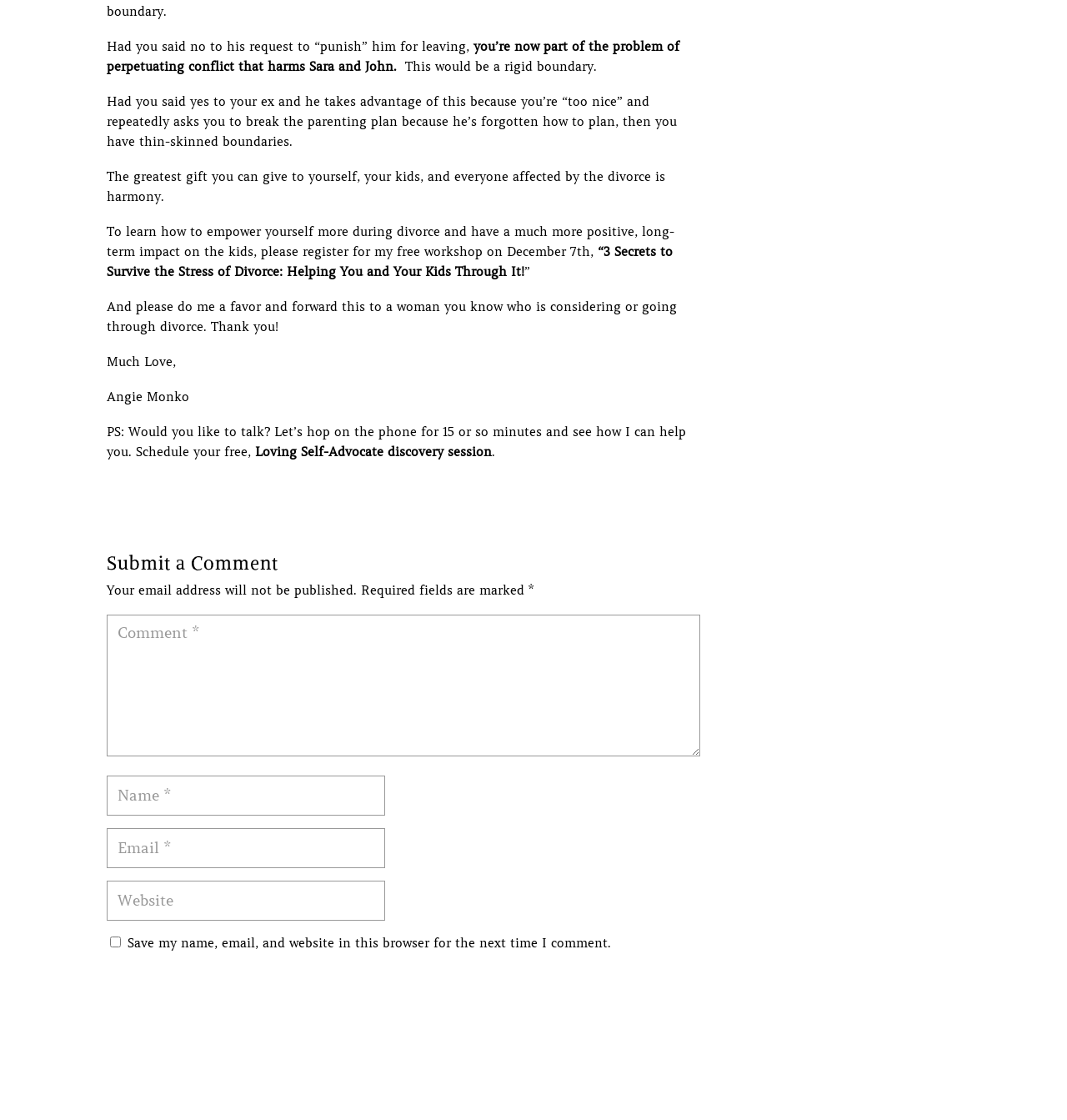Determine the bounding box coordinates of the UI element that matches the following description: "input value="Comment *" name="comment"". The coordinates should be four float numbers between 0 and 1 in the format [left, top, right, bottom].

[0.1, 0.549, 0.656, 0.675]